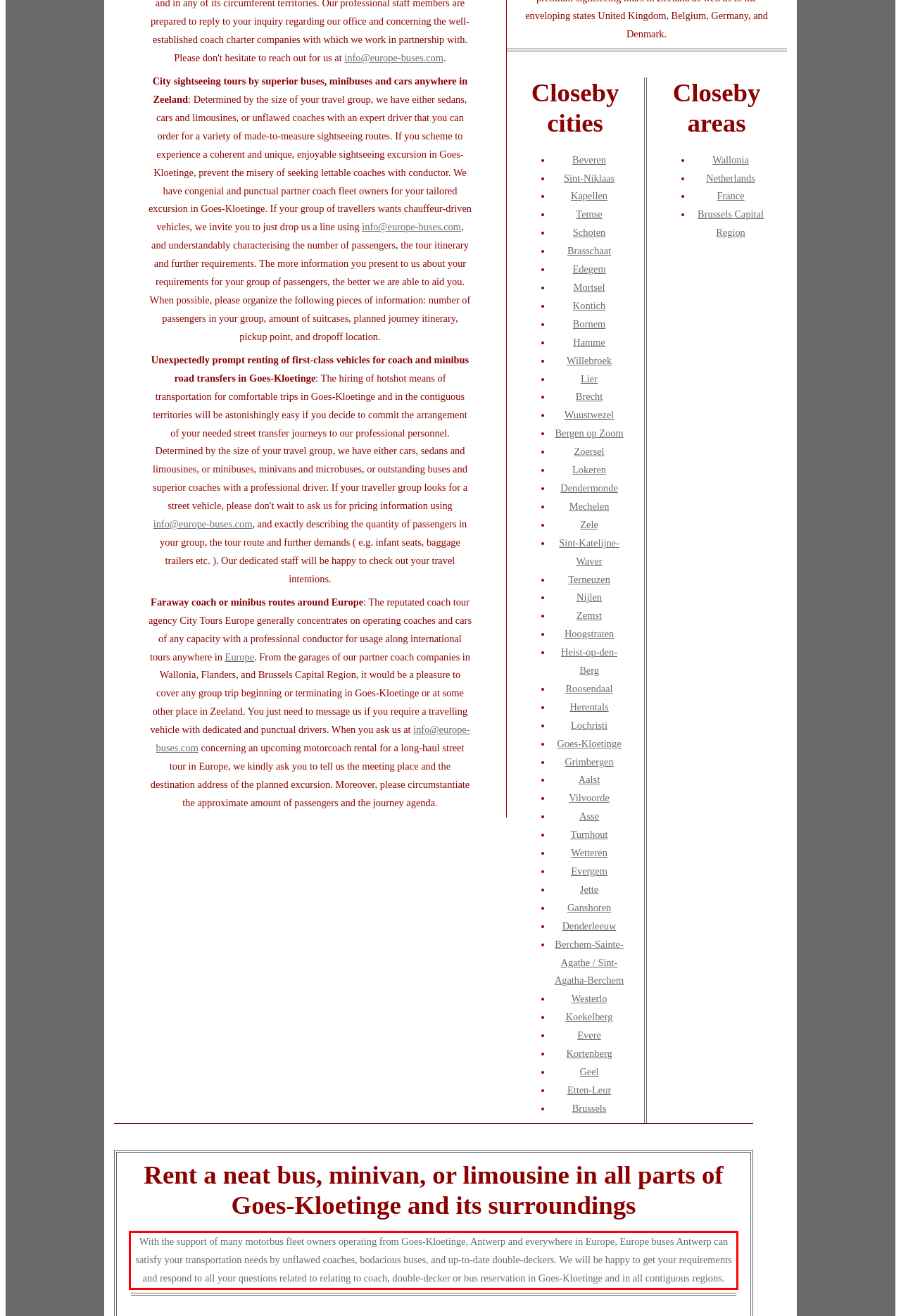Given a screenshot of a webpage with a red bounding box, extract the text content from the UI element inside the red bounding box.

With the support of many motorbus fleet owners operating from Goes-Kloetinge, Antwerp and everywhere in Europe, Europe buses Antwerp can satisfy your transportation needs by unflawed coaches, bodacious buses, and up-to-date double-deckers. We will be happy to get your requirements and respond to all your questions related to relating to coach, double-decker or bus reservation in Goes-Kloetinge and in all contiguous regions.